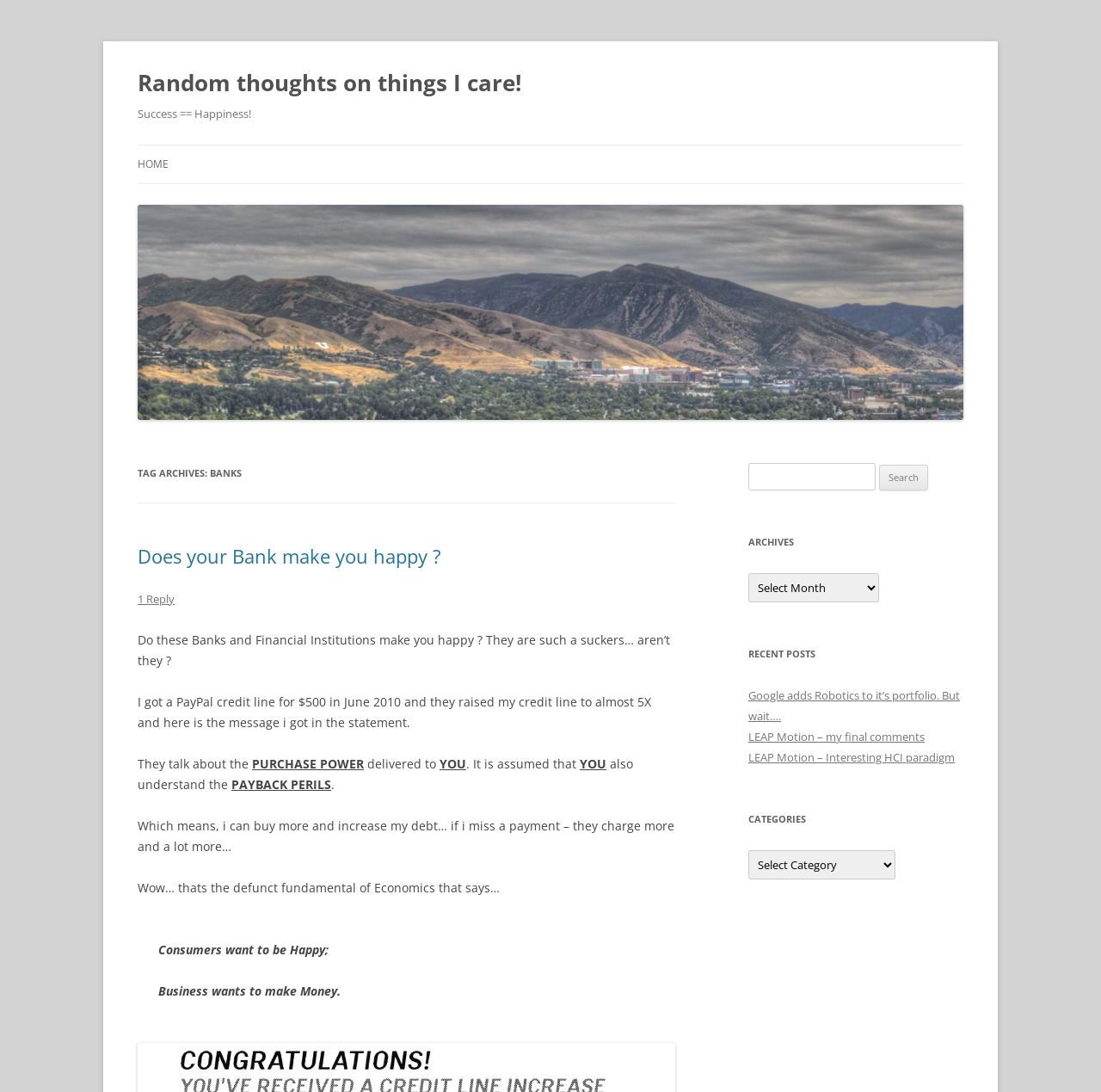Using the provided element description: "parent_node: Search for: value="Search"", determine the bounding box coordinates of the corresponding UI element in the screenshot.

[0.799, 0.426, 0.843, 0.449]